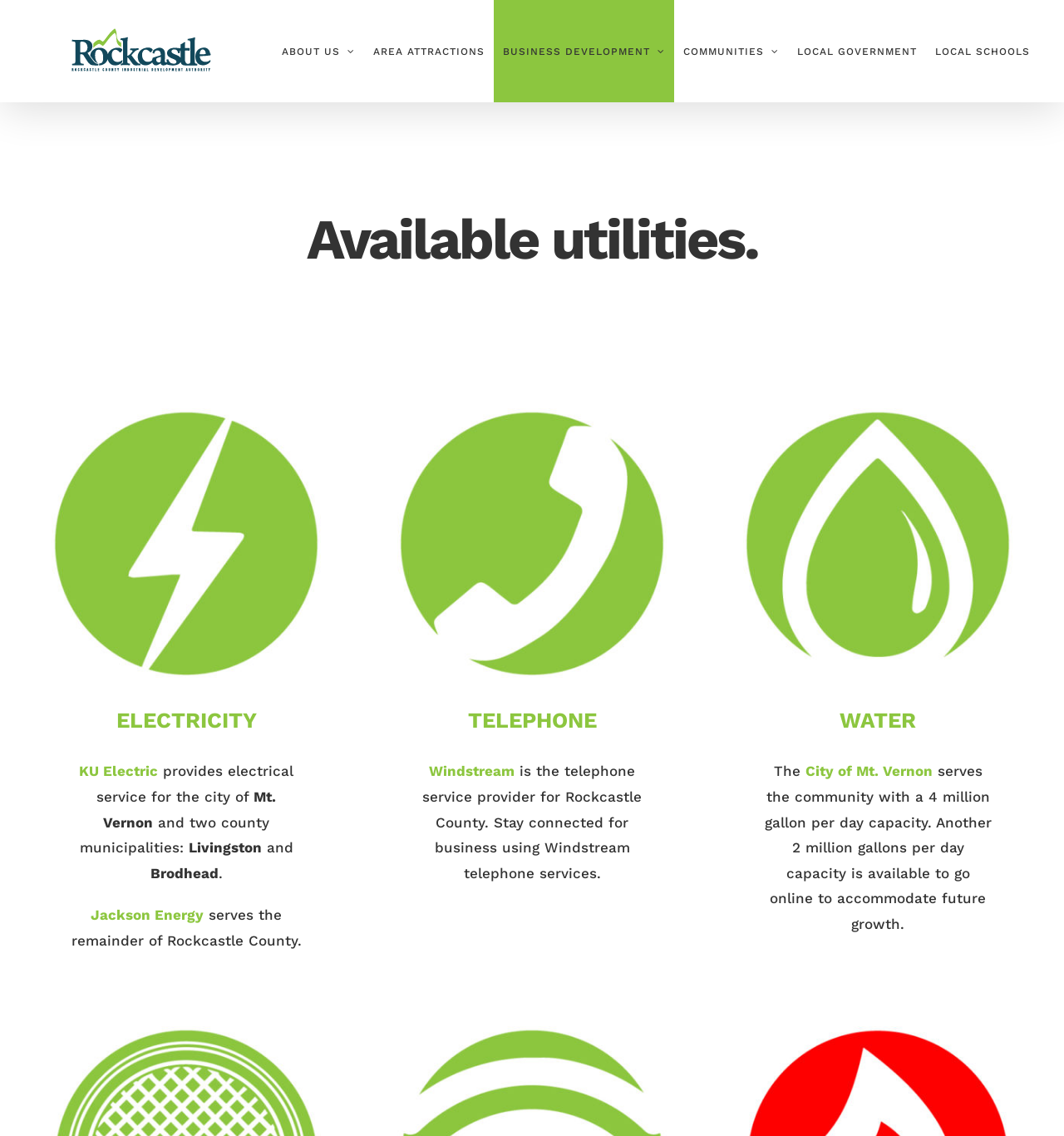Locate the bounding box coordinates of the element's region that should be clicked to carry out the following instruction: "View KU Electric". The coordinates need to be four float numbers between 0 and 1, i.e., [left, top, right, bottom].

[0.074, 0.672, 0.153, 0.686]